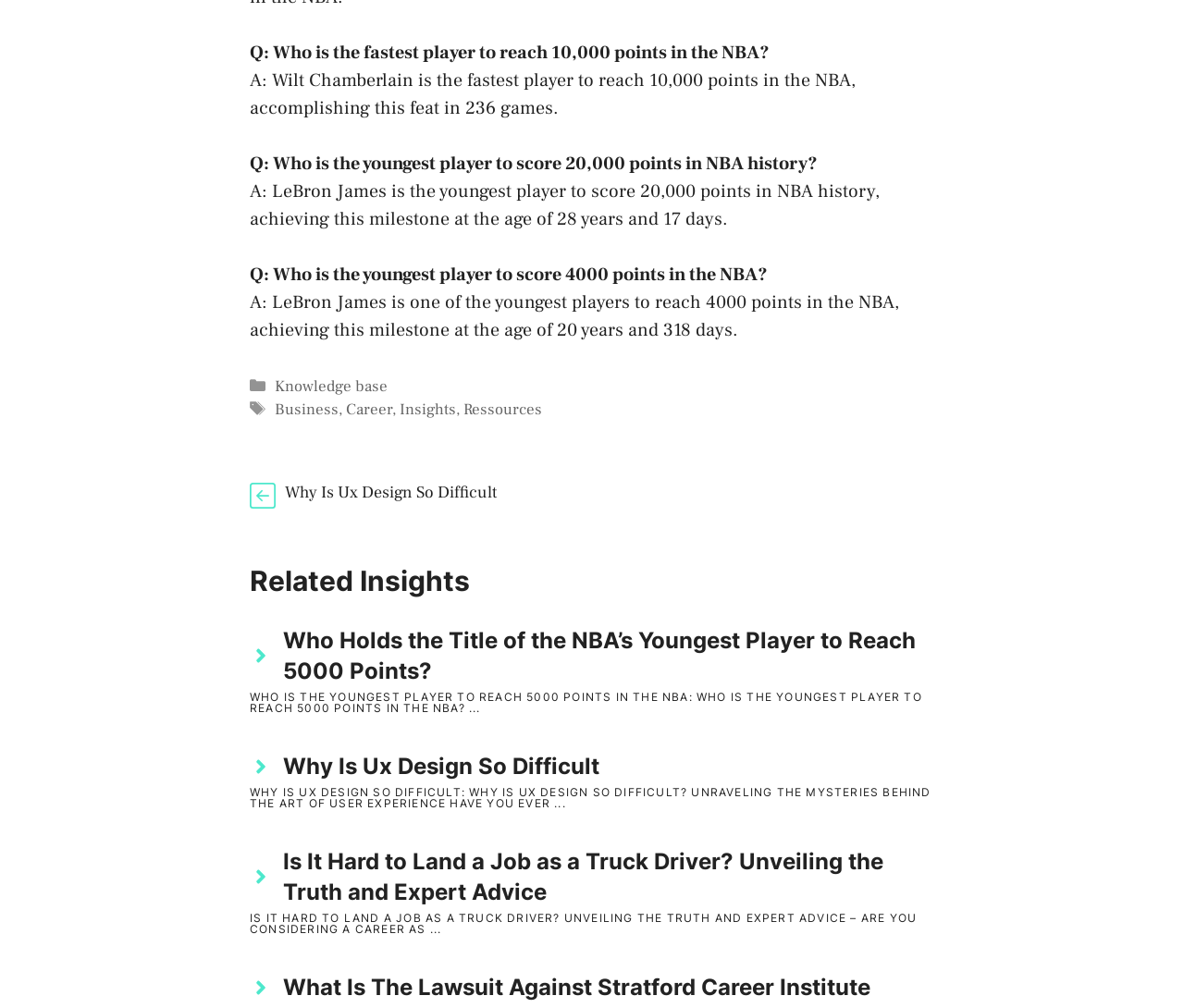Identify the bounding box coordinates for the element that needs to be clicked to fulfill this instruction: "Learn about 'What Is The Lawsuit Against Stratford Career Institute'". Provide the coordinates in the format of four float numbers between 0 and 1: [left, top, right, bottom].

[0.239, 0.966, 0.735, 0.992]